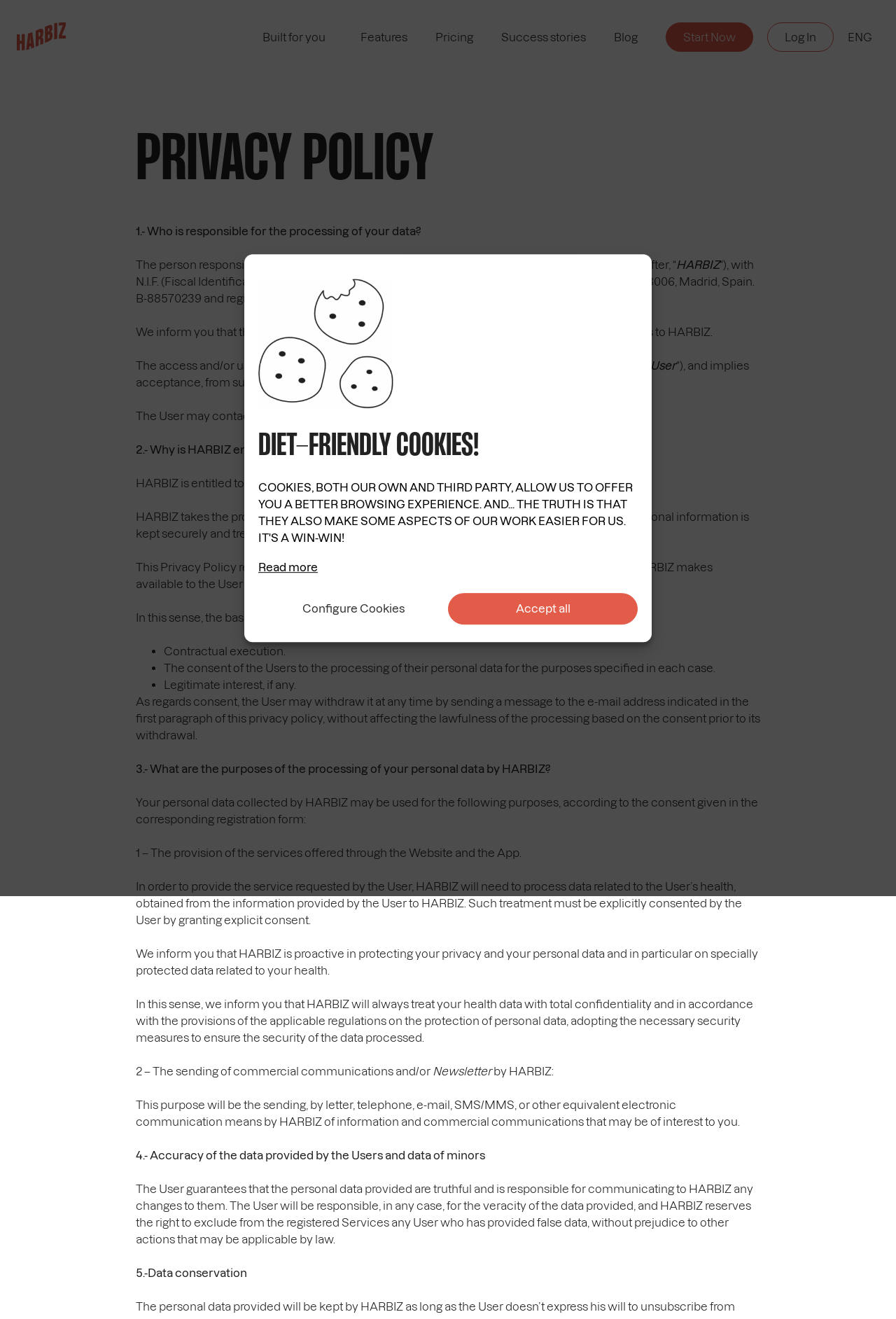Locate the bounding box of the UI element described by: "Pricing" in the given webpage screenshot.

[0.486, 0.018, 0.528, 0.039]